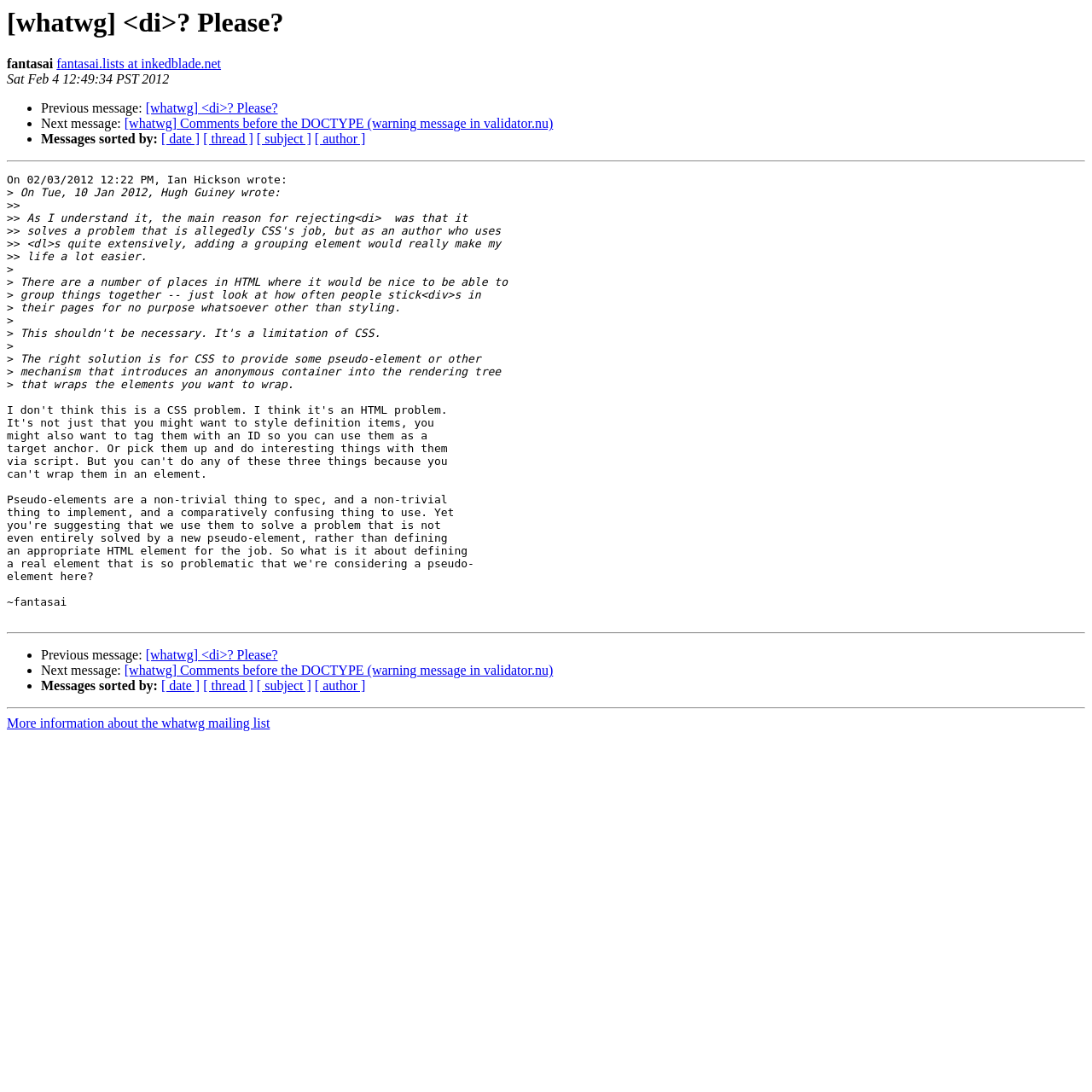Determine the bounding box coordinates for the area that needs to be clicked to fulfill this task: "Read the next message". The coordinates must be given as four float numbers between 0 and 1, i.e., [left, top, right, bottom].

[0.114, 0.607, 0.506, 0.621]